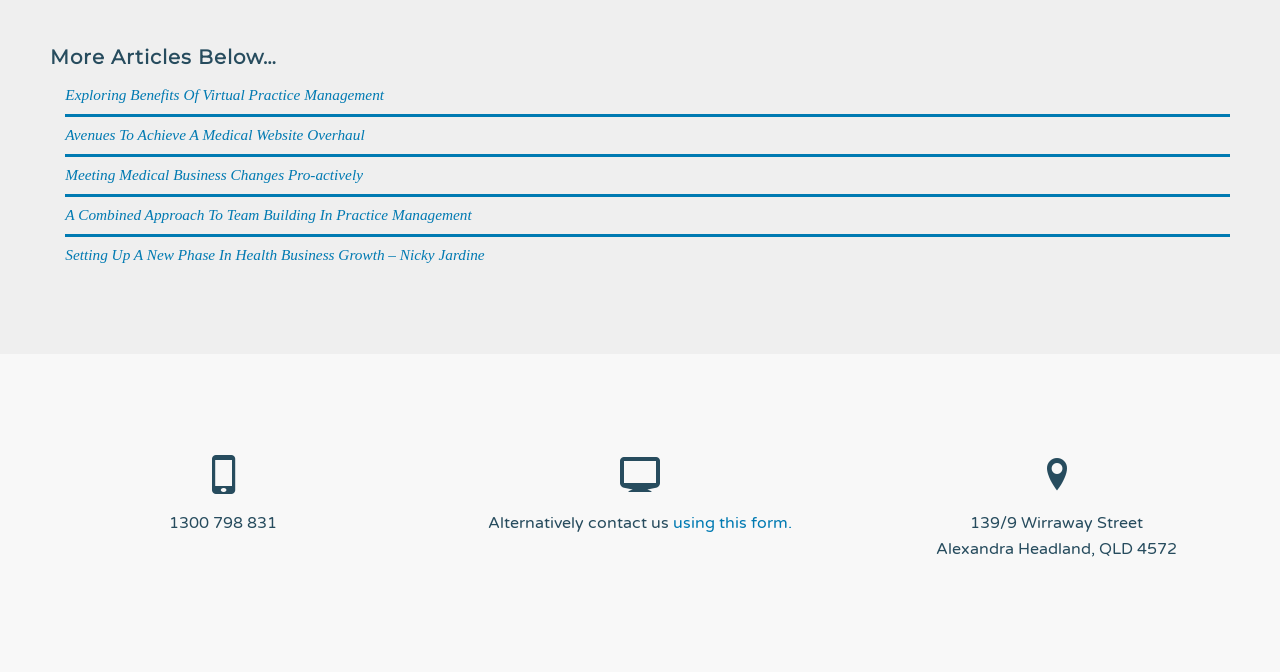Based on the provided description, "Meeting Medical Business Changes Pro-actively", find the bounding box of the corresponding UI element in the screenshot.

[0.051, 0.247, 0.284, 0.272]